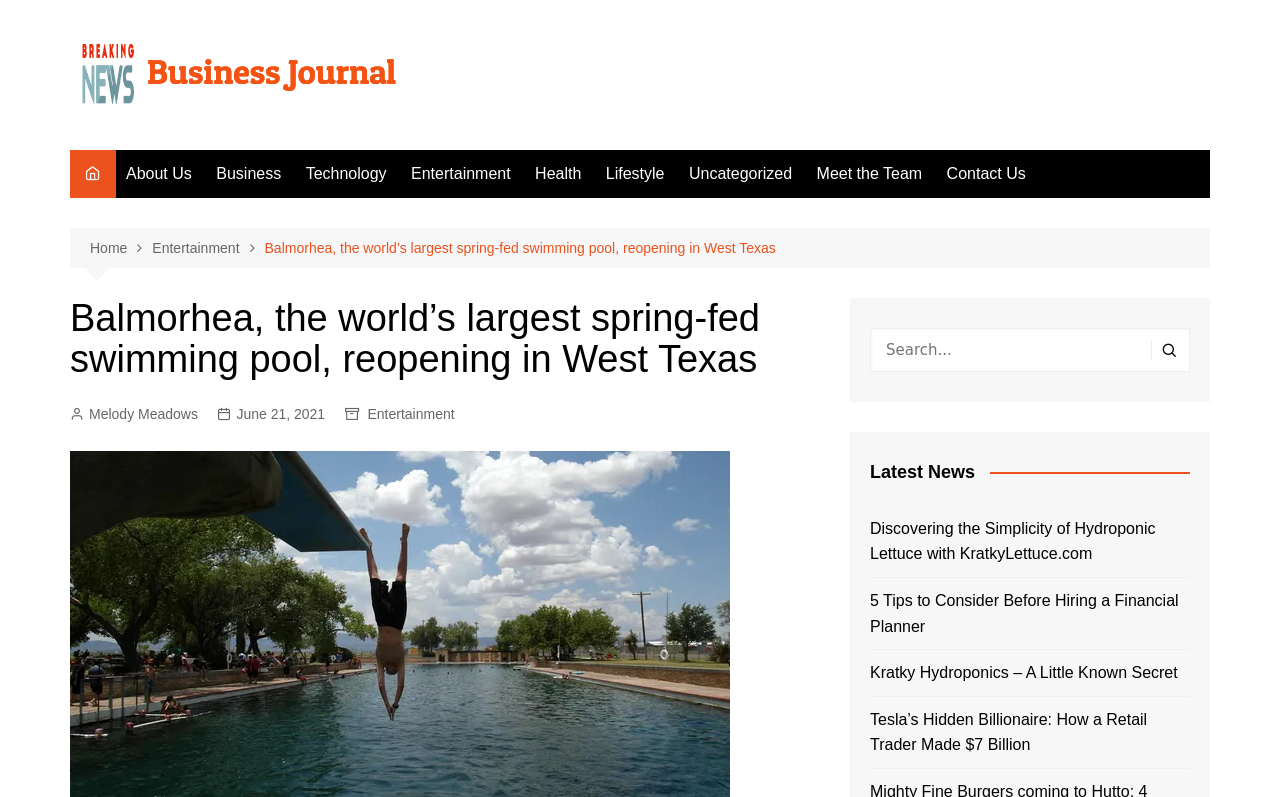What is the name of the state park mentioned?
Answer the question with a single word or phrase by looking at the picture.

Balmorhea State Park